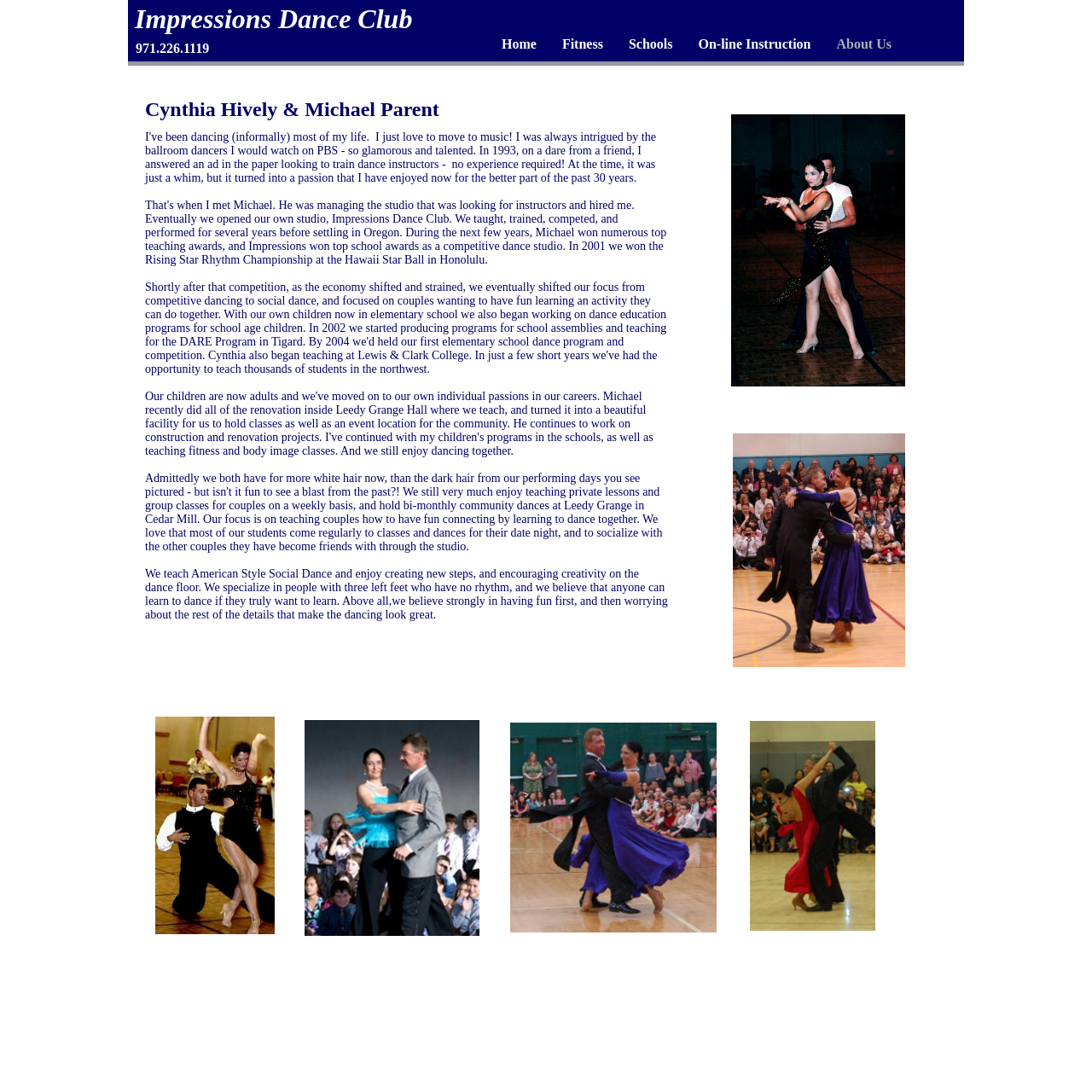What is the name of the dance club?
Look at the screenshot and provide an in-depth answer.

The name of the dance club is mentioned in the static text element 'Impressions Dance Club' at the top of the webpage, which suggests that this webpage is related to the dance club.